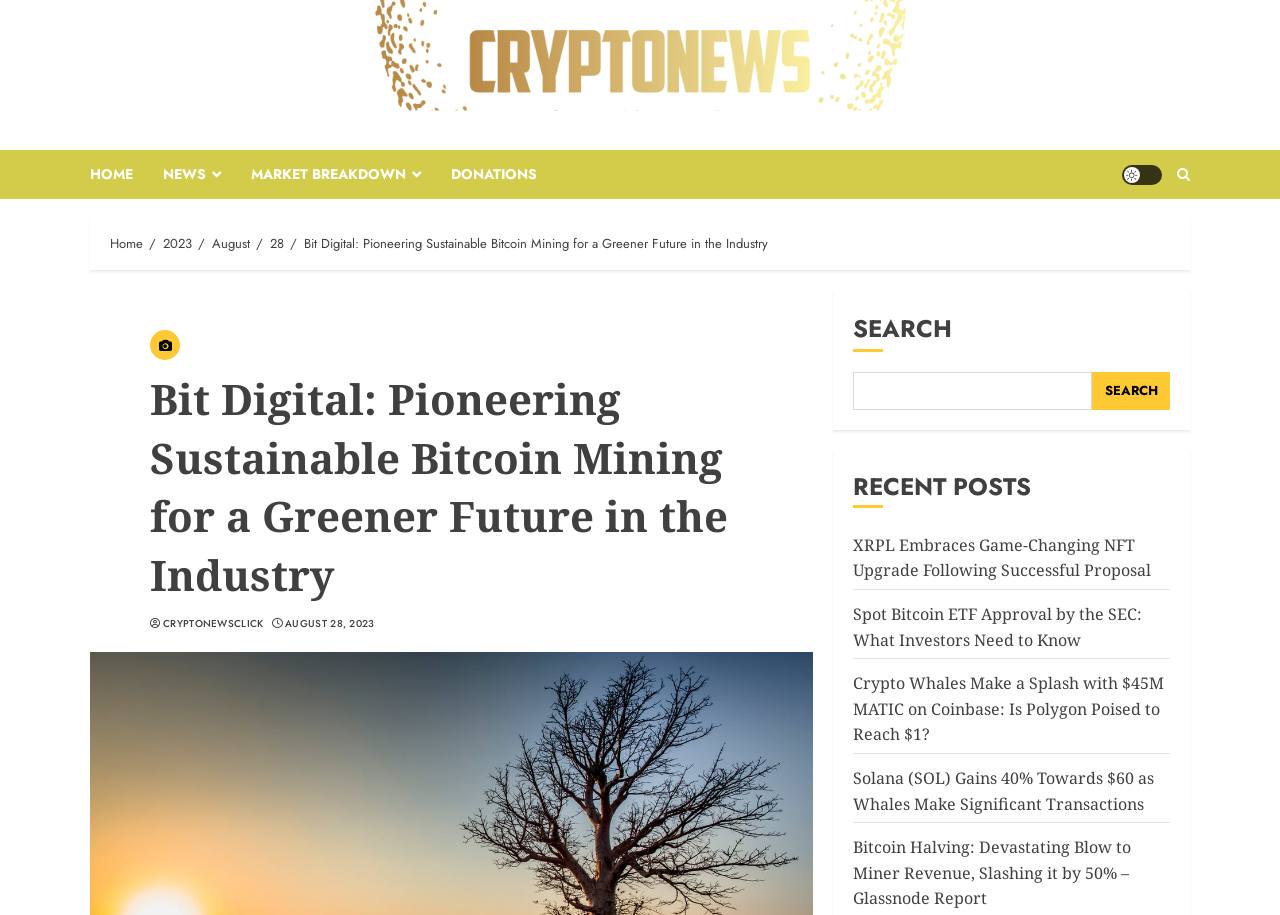Show the bounding box coordinates of the region that should be clicked to follow the instruction: "read recent post about XRPL."

[0.667, 0.583, 0.899, 0.636]